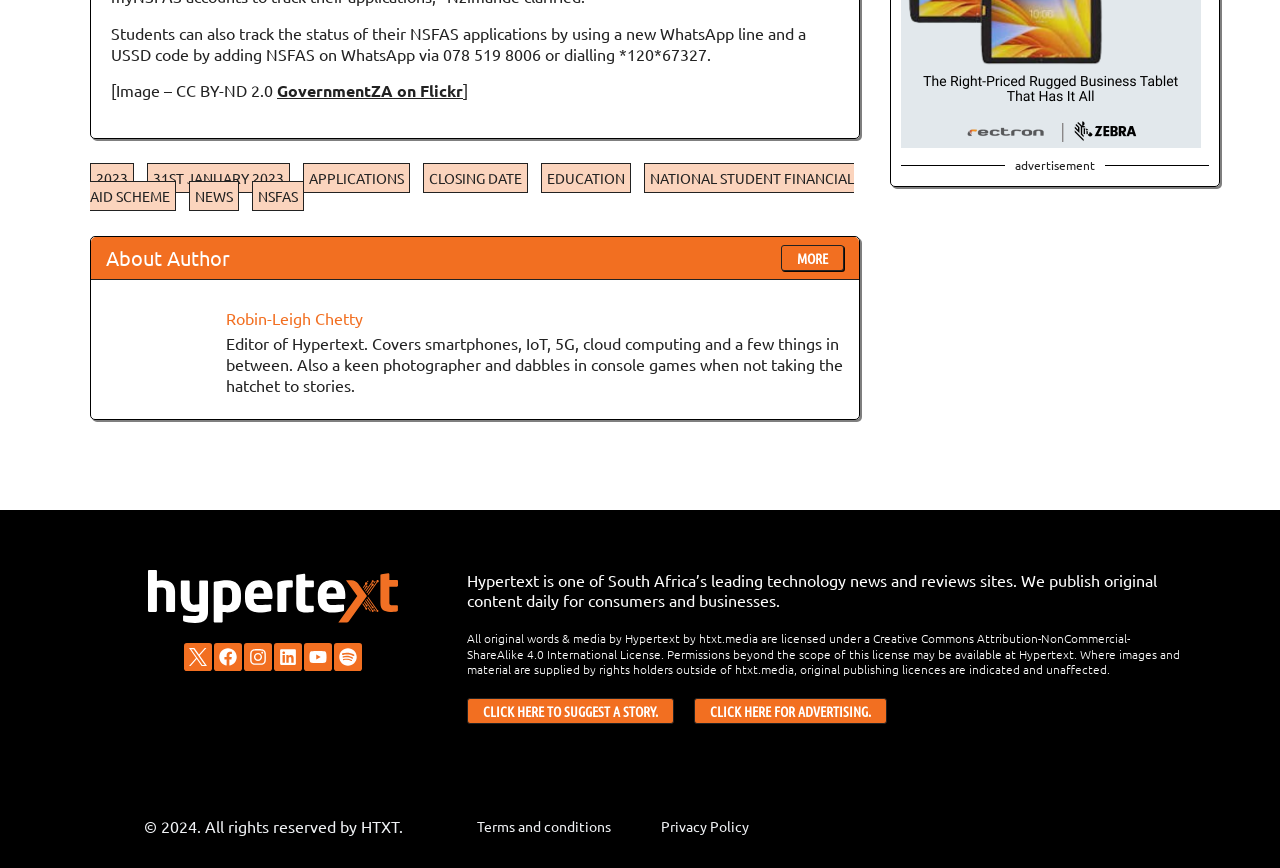Pinpoint the bounding box coordinates for the area that should be clicked to perform the following instruction: "Check the 'APPLICATIONS' section".

[0.237, 0.188, 0.32, 0.223]